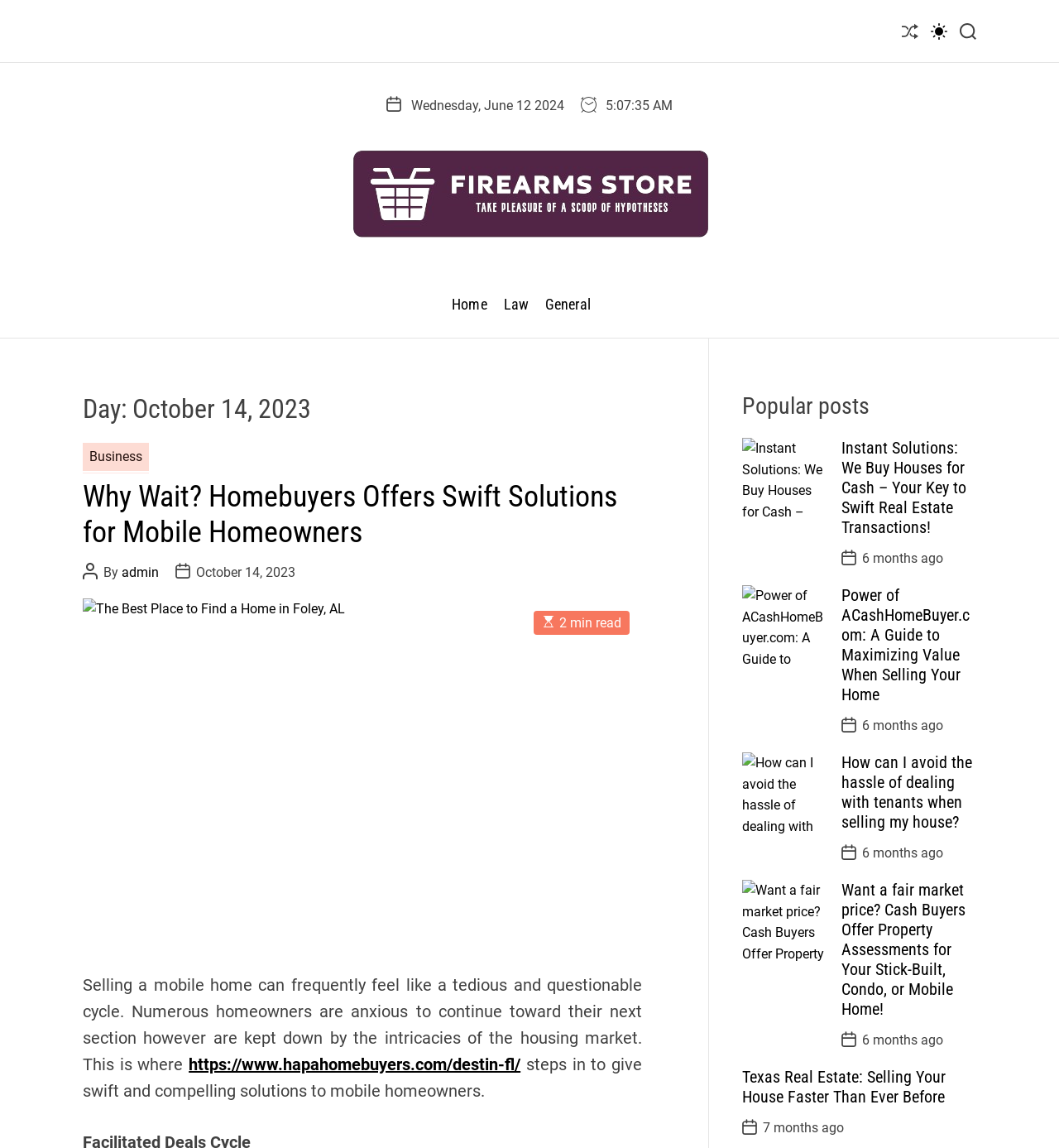Determine the bounding box coordinates for the HTML element described here: "Switch color mode".

[0.879, 0.007, 0.895, 0.047]